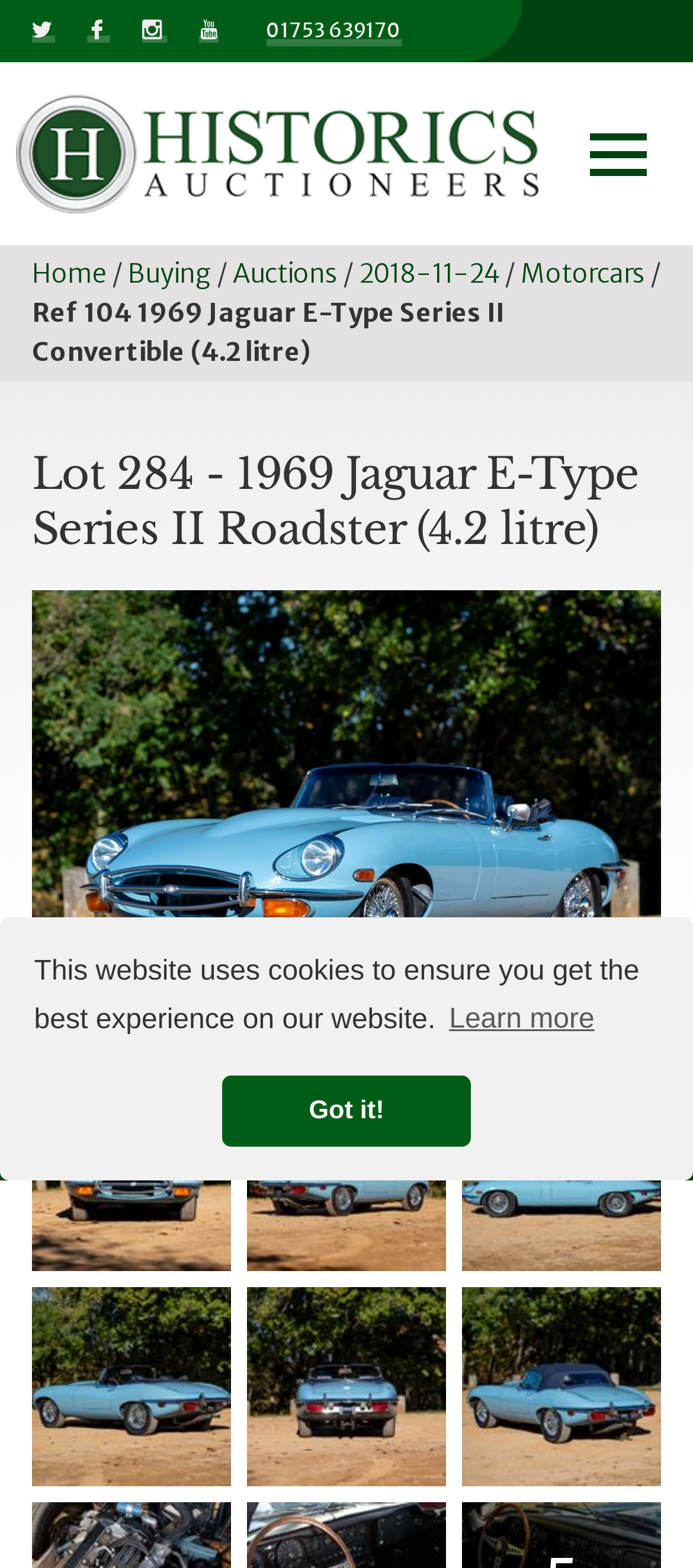Please mark the bounding box coordinates of the area that should be clicked to carry out the instruction: "Learn more about cookies".

[0.64, 0.634, 0.866, 0.668]